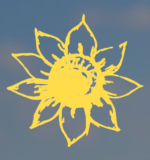Based on the image, please elaborate on the answer to the following question:
What is the background color of the logo?

According to the caption, the sunflower logo is prominently displayed against a soft, blue background, indicating that the background color of the logo is blue.